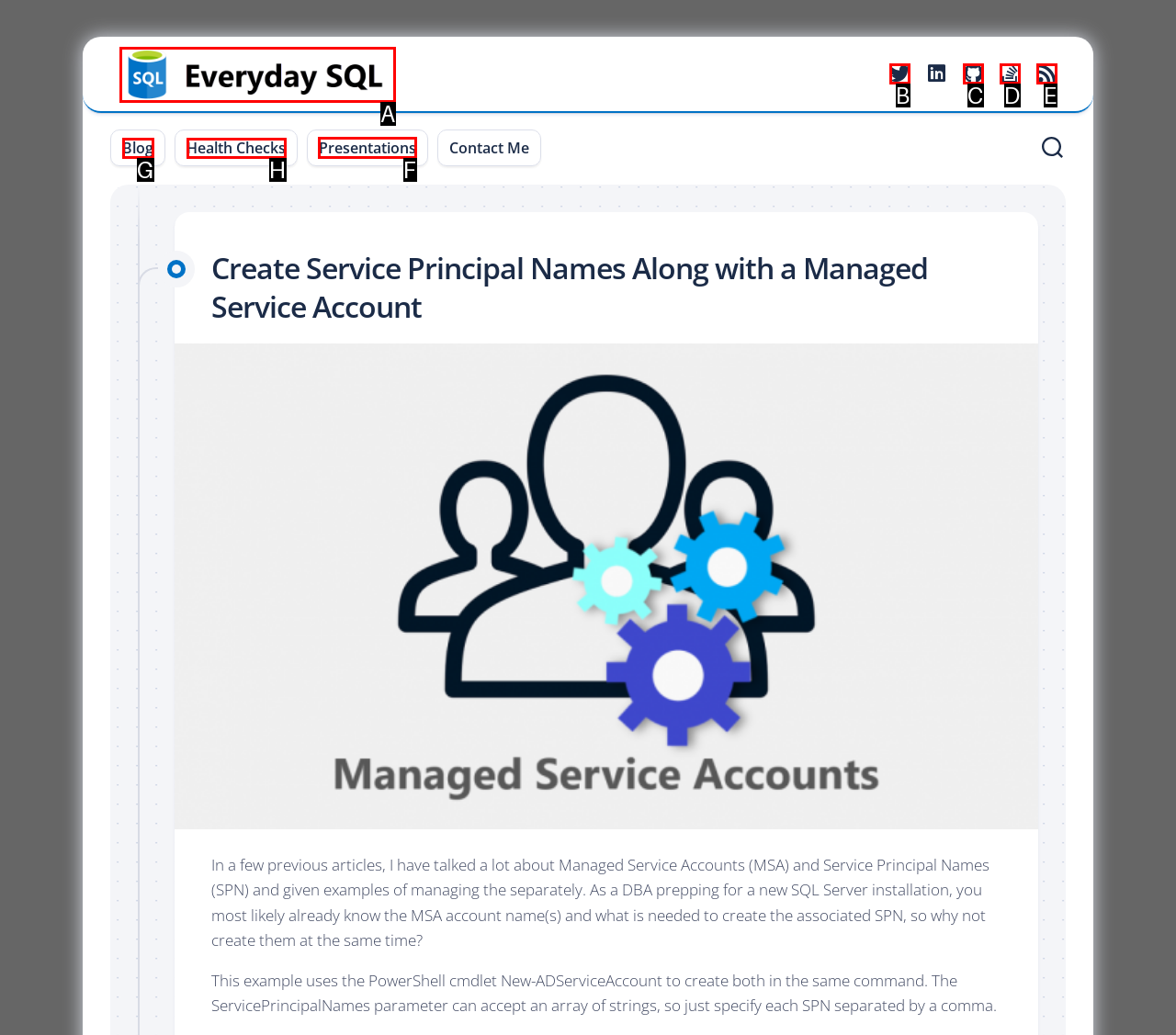Choose the correct UI element to click for this task: view presentations Answer using the letter from the given choices.

F